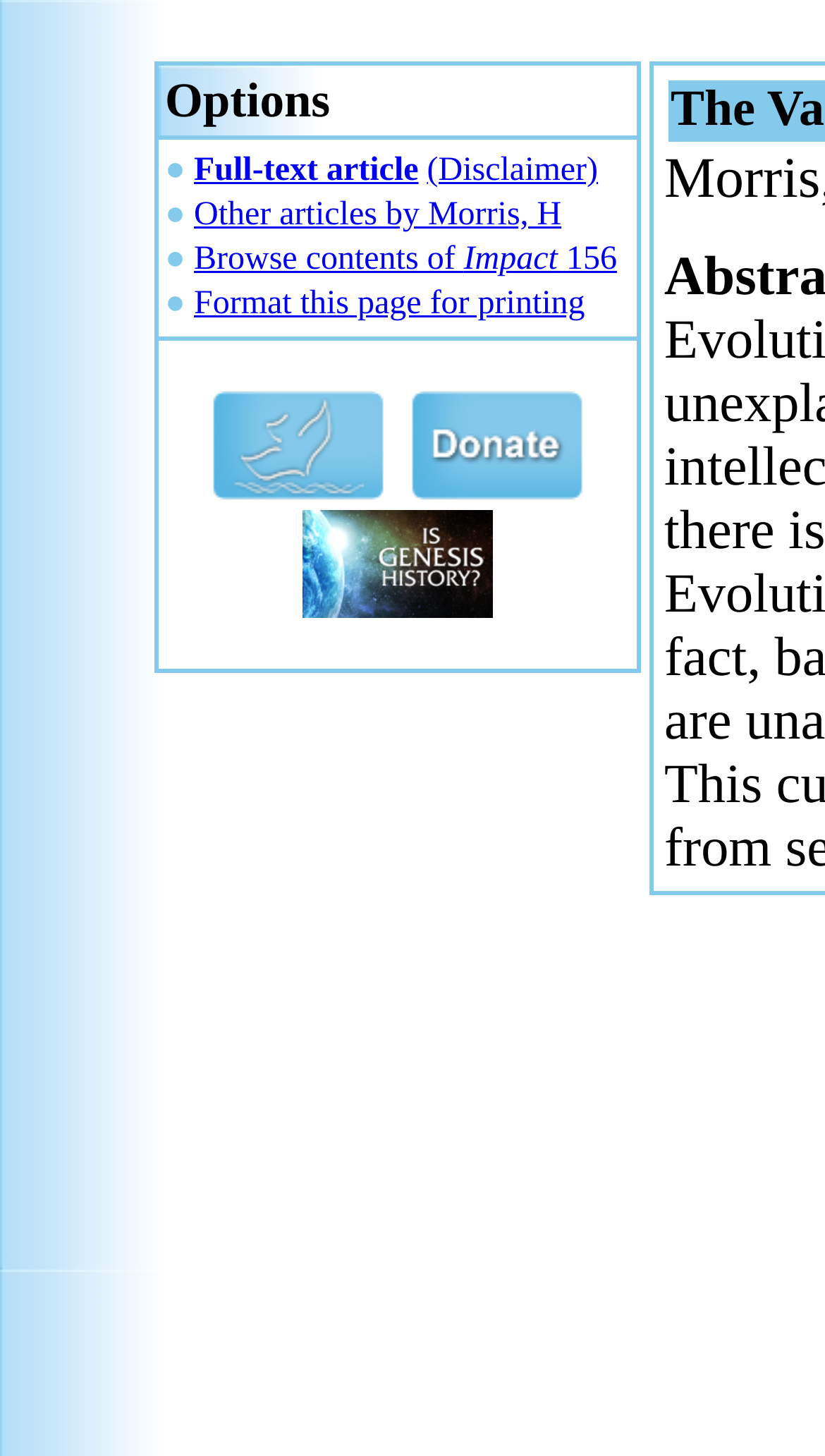Deliver a detailed narrative of the webpage's visual and textual elements.

The webpage is titled "CELD Abstract Report" and appears to be a report or article page. At the top, there is a table with two rows. The first row contains a single cell with the text "Options". The second row is more complex, with multiple cells containing various links and images. 

On the left side of the second row, there are four links: "Full-text article", "(Disclaimer)", "Other articles by Morris, H", and "Browse contents of Impact 156". Each link is preceded by a small image and a bullet point (represented by the "●" character). 

To the right of these links, there is another link, "Format this page for printing", also preceded by a small image and a bullet point. 

Below the table, there is another section with three links: "Core Academy Home", "Make a Donation", and "Is Genesis History?". Each link has a corresponding image to its left. The links are arranged horizontally, with some space between them.